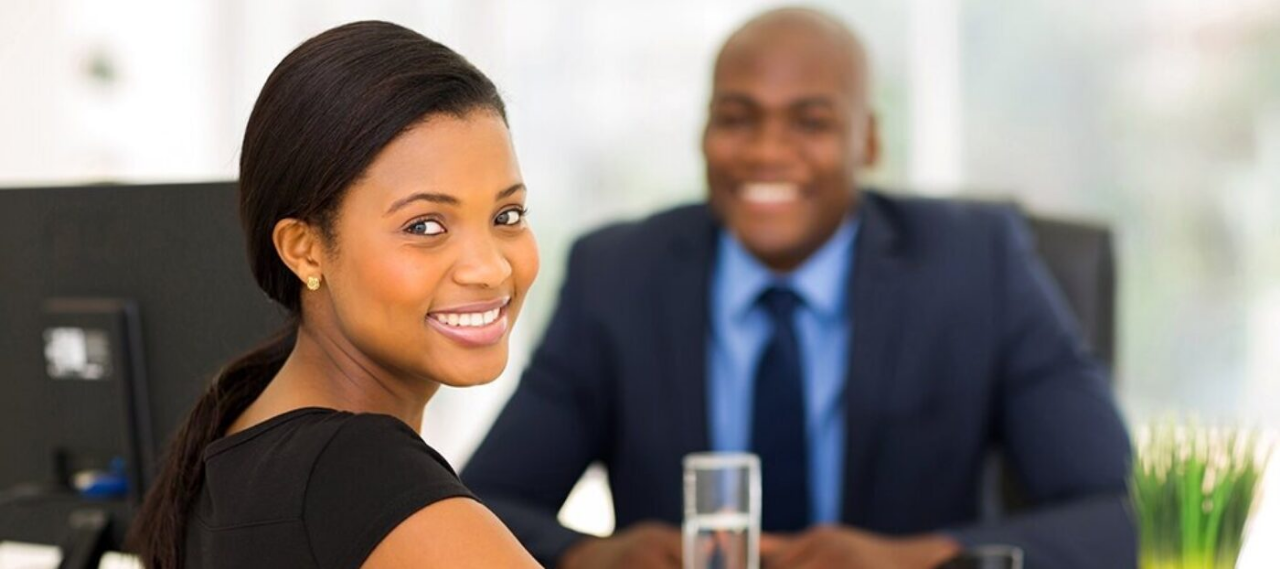Kindly respond to the following question with a single word or a brief phrase: 
What is the man wearing?

Formal blue suit